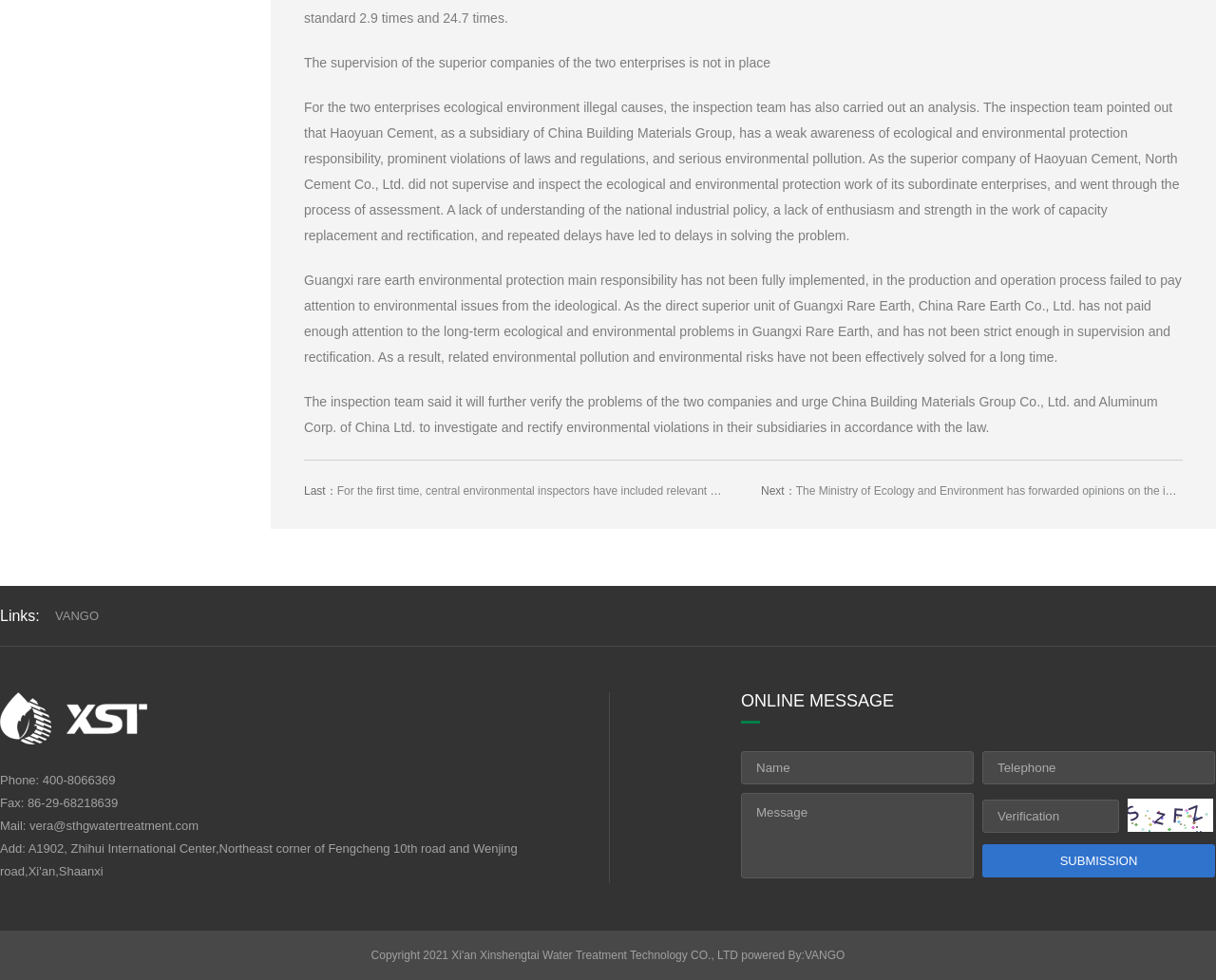Answer the question in one word or a short phrase:
What is the phone number of the company?

400-8066369